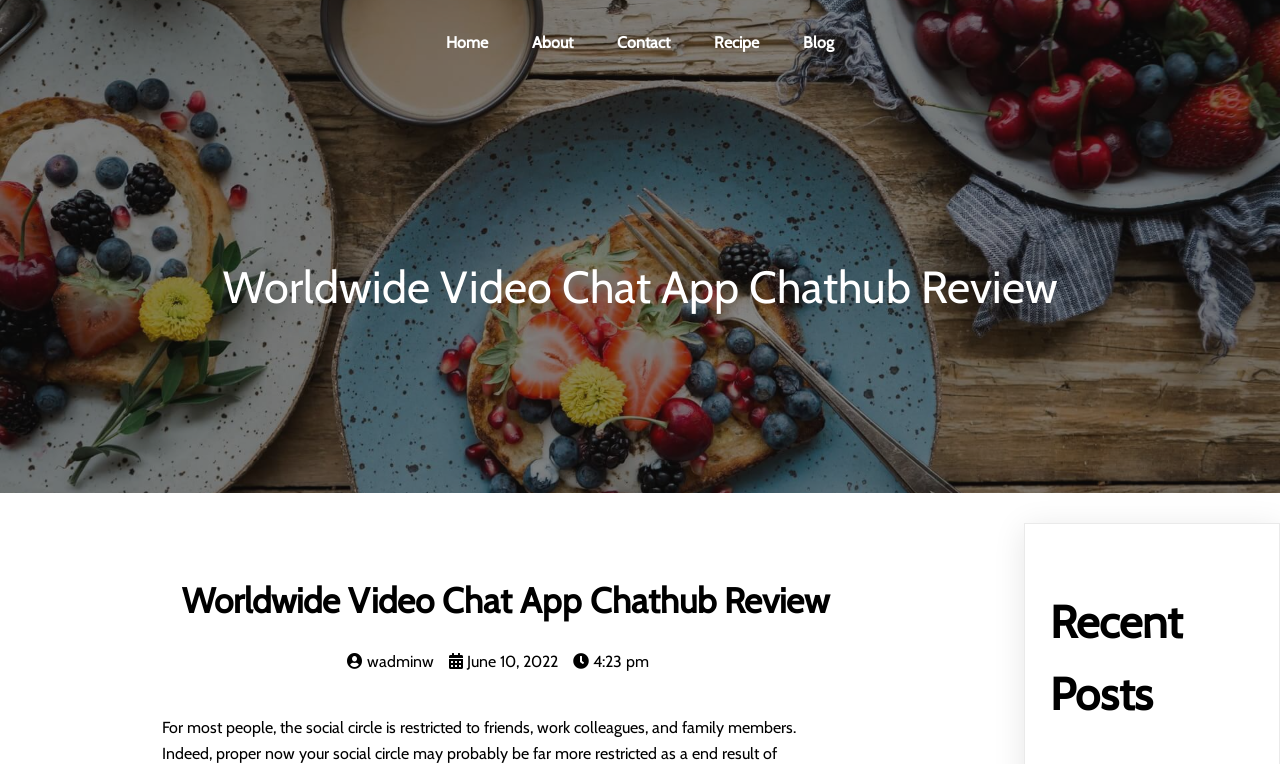Determine the bounding box coordinates of the UI element described by: "About".

[0.4, 0.033, 0.463, 0.079]